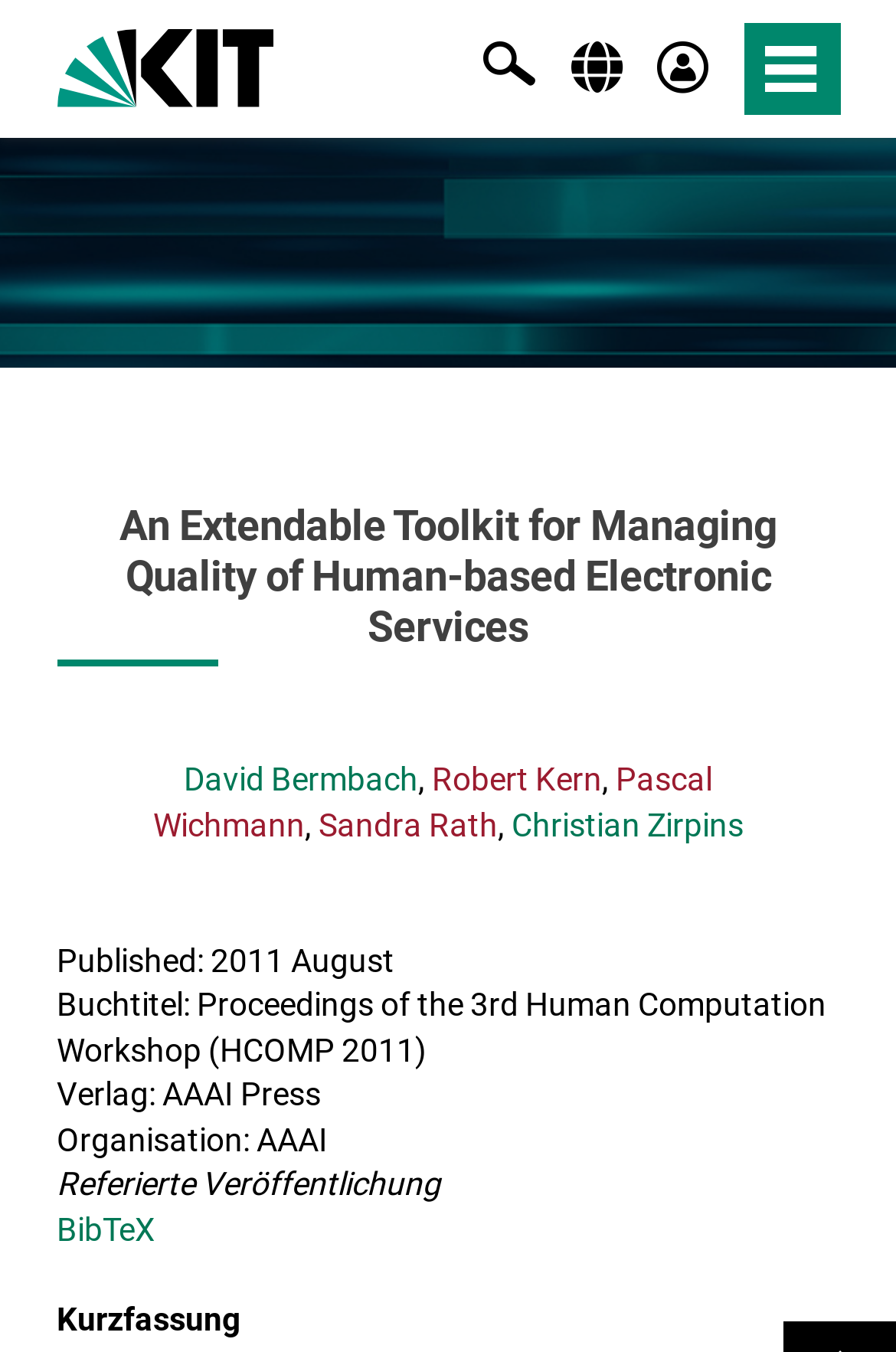Generate a detailed explanation of the webpage's features and information.

The webpage is about an extendable toolkit for managing quality of human-based electronic services. At the top left, there is a link to "KIT - Karlsruher Institut für Technologie" accompanied by an image with the same name. On the top right, there is a button with an image inside. Below the button, there is a search box with a button labeled "suchen" (meaning "search" in German) on its right side.

On the middle left, there are links to "Navigation" and "Suche" (meaning "search" in German) with a static text "Wechseln zu:" (meaning "switch to" in German) above them. Below these links, there is a heading that displays the title of the webpage.

The main content of the webpage is a list of authors, including David Bermbach, Robert Kern, Pascal Wichmann, Sandra Rath, and Christian Zirpins, with their names separated by commas. Below the authors' list, there is a publication information section that includes the publication date, book title, publisher, organization, and a note indicating that it is a refereed publication. At the bottom left, there are links to "BibTeX" and a brief summary labeled "Kurzfassung" (meaning "short version" in German).